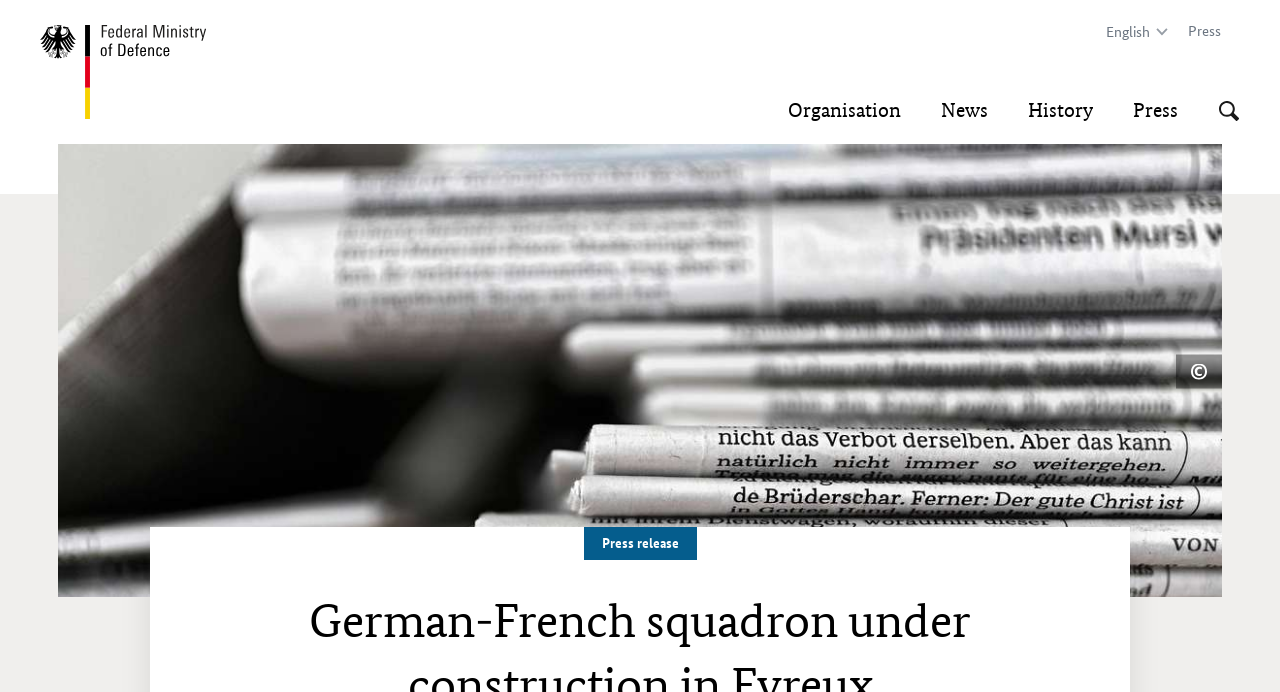Using the description "Royal Blue", locate and provide the bounding box of the UI element.

None